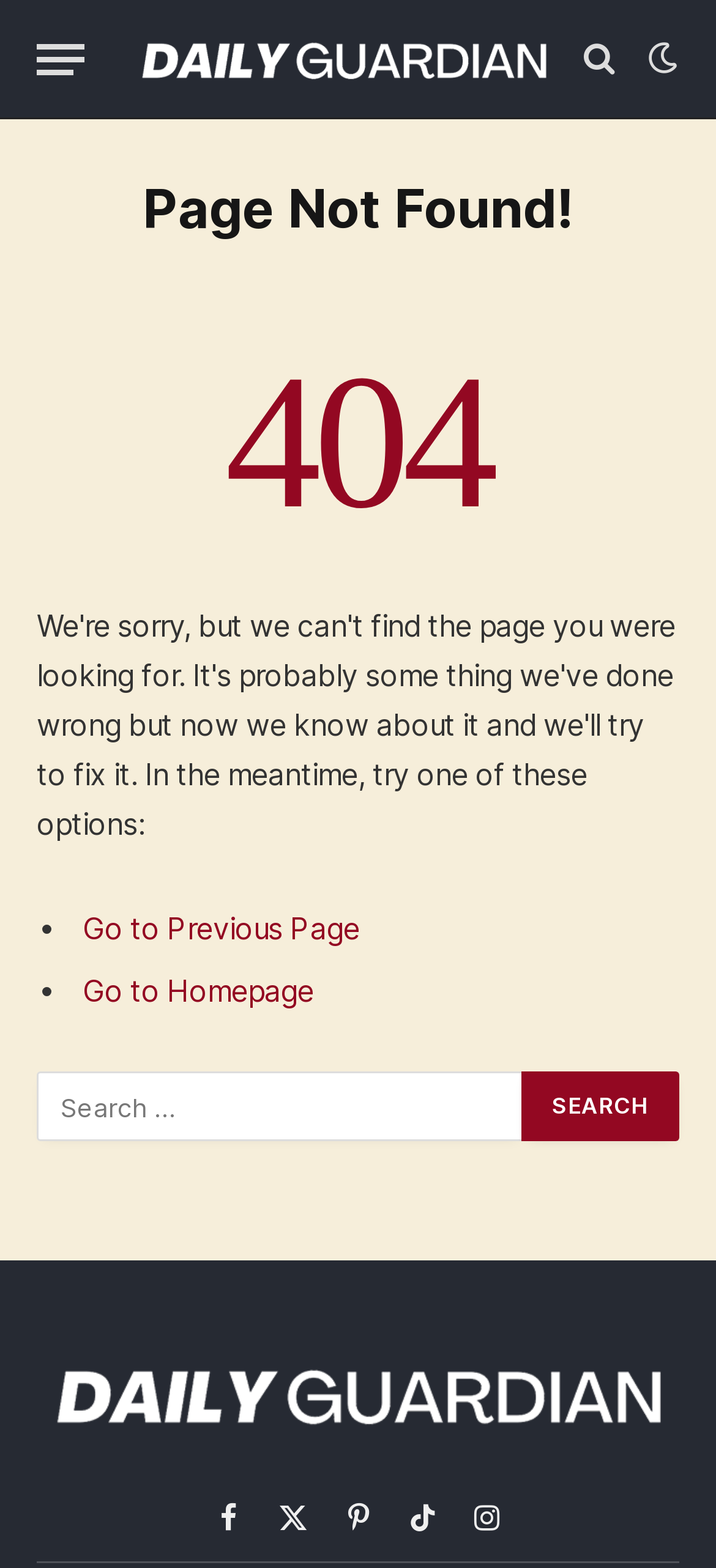Identify the bounding box coordinates of the region I need to click to complete this instruction: "Search".

None